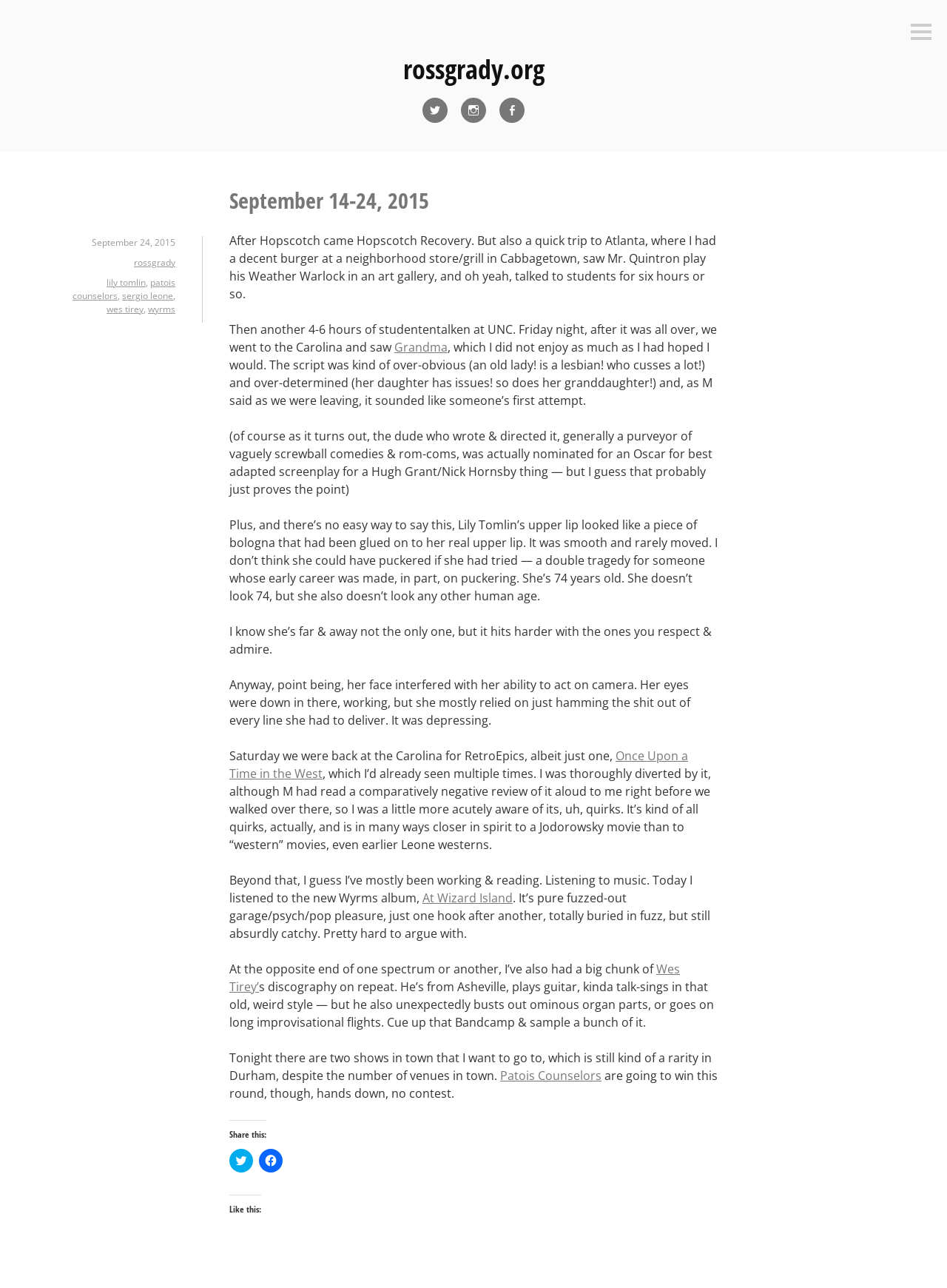Find the bounding box coordinates of the element to click in order to complete the given instruction: "Check out Patois Counselors."

[0.528, 0.829, 0.635, 0.841]